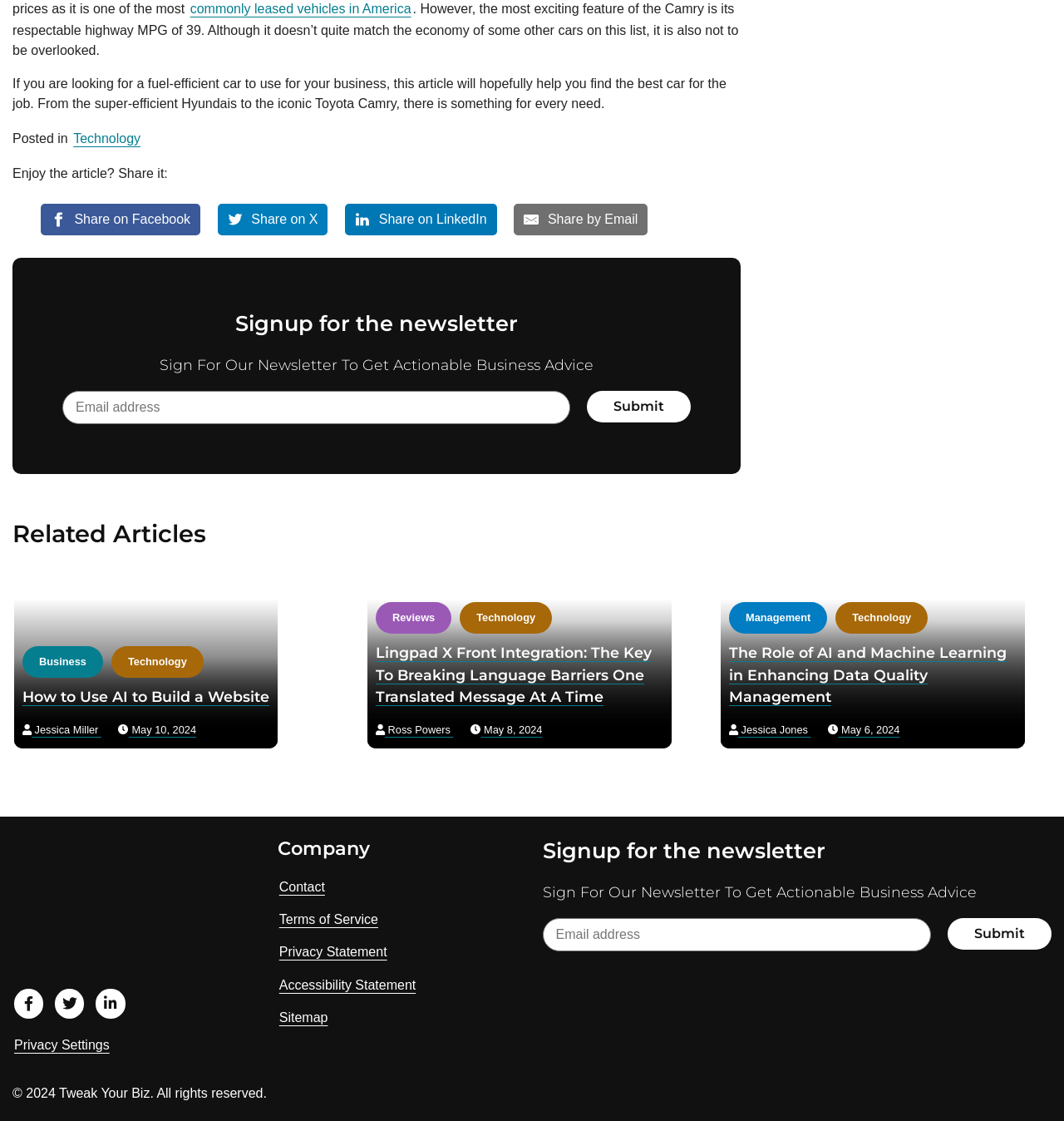Locate the bounding box of the UI element defined by this description: "Contact". The coordinates should be given as four float numbers between 0 and 1, formatted as [left, top, right, bottom].

[0.261, 0.781, 0.307, 0.802]